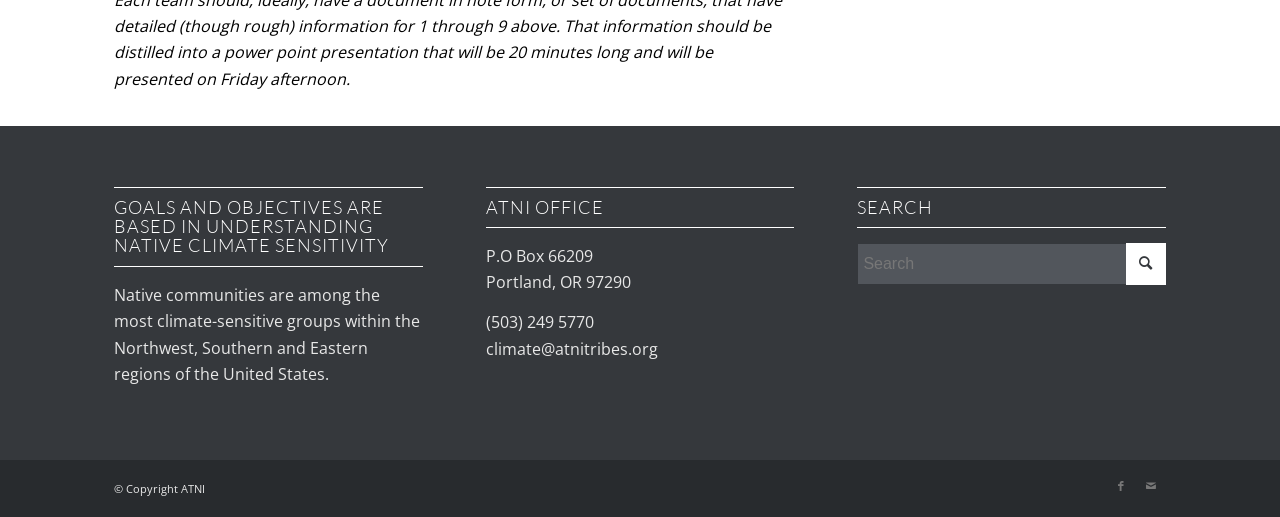What is the purpose of the button with '' icon?
Please provide an in-depth and detailed response to the question.

I found the purpose of the button with '' icon by looking at its sibling element, which is a textbox with the label 'Search', indicating that the button is used for searching.